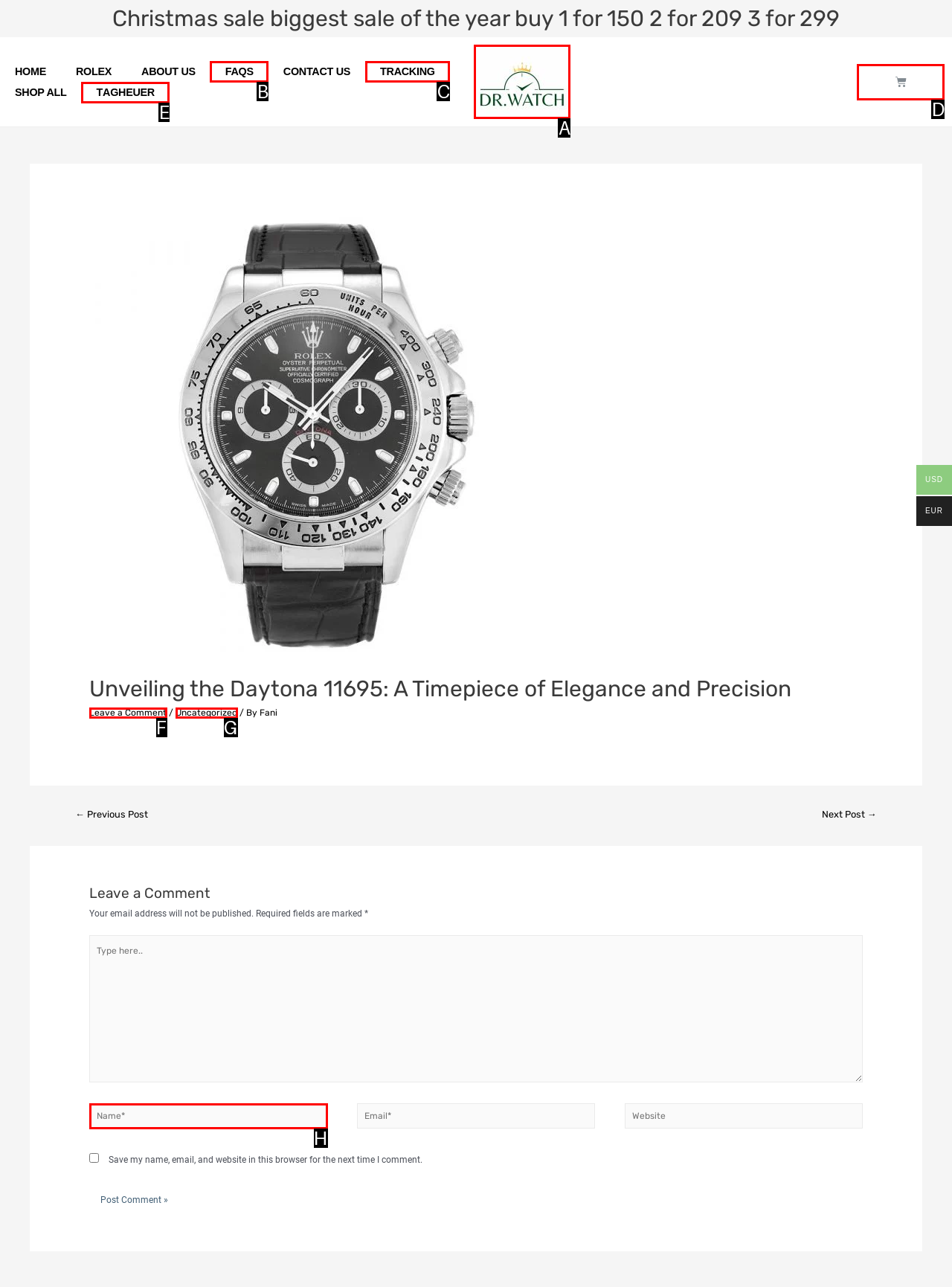Based on the task: View the image, which UI element should be clicked? Answer with the letter that corresponds to the correct option from the choices given.

A